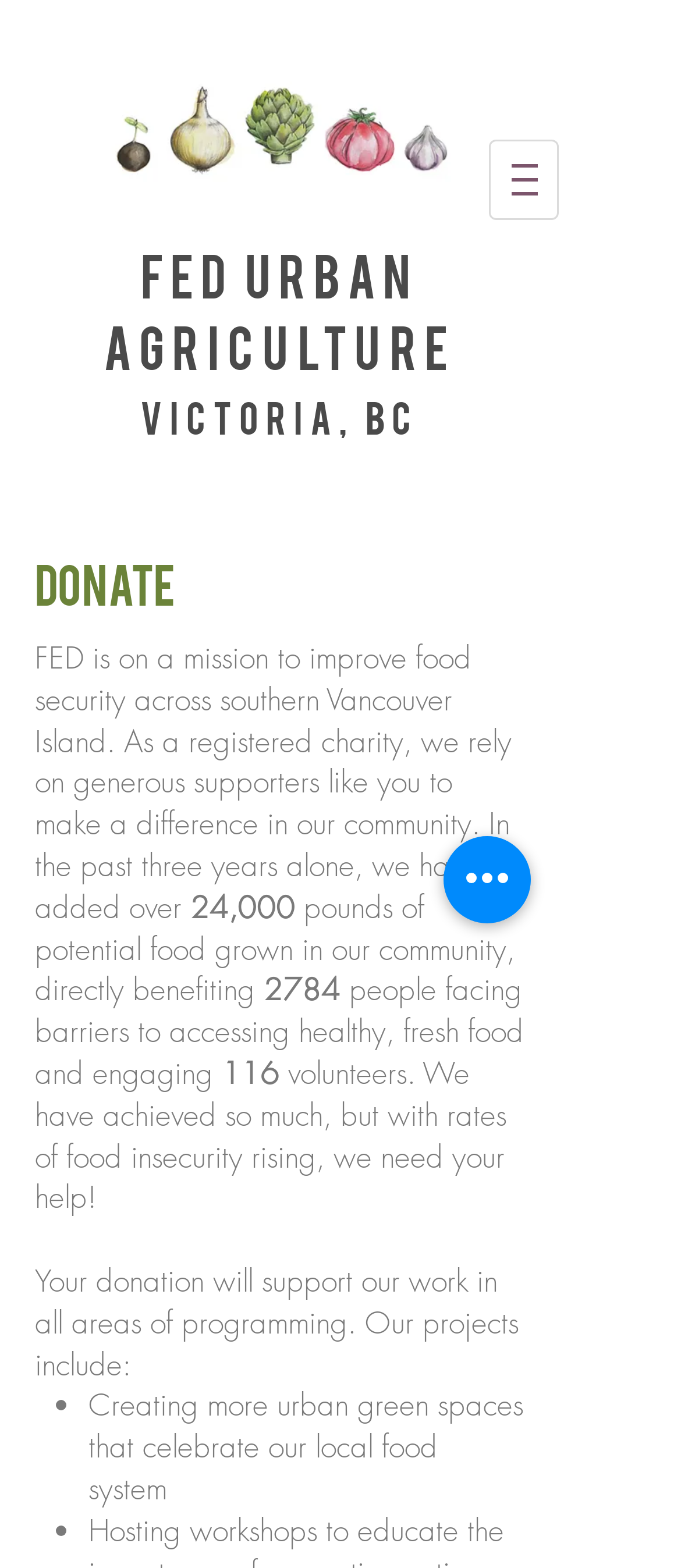Determine the bounding box coordinates for the UI element matching this description: "aria-label="Quick actions"".

[0.651, 0.533, 0.779, 0.589]